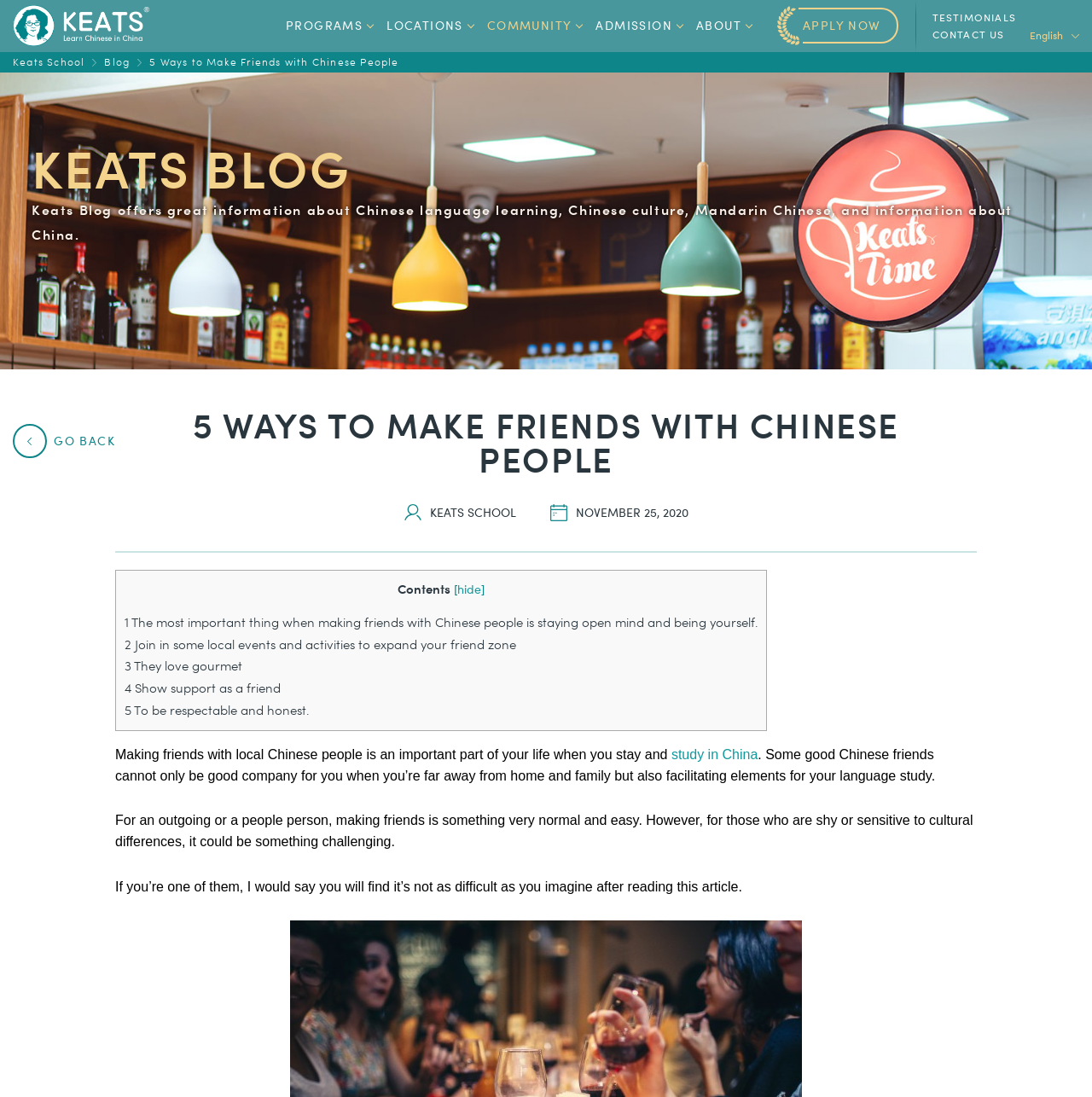Please indicate the bounding box coordinates of the element's region to be clicked to achieve the instruction: "Read the 'TESTIMONIALS' page". Provide the coordinates as four float numbers between 0 and 1, i.e., [left, top, right, bottom].

[0.854, 0.008, 0.93, 0.024]